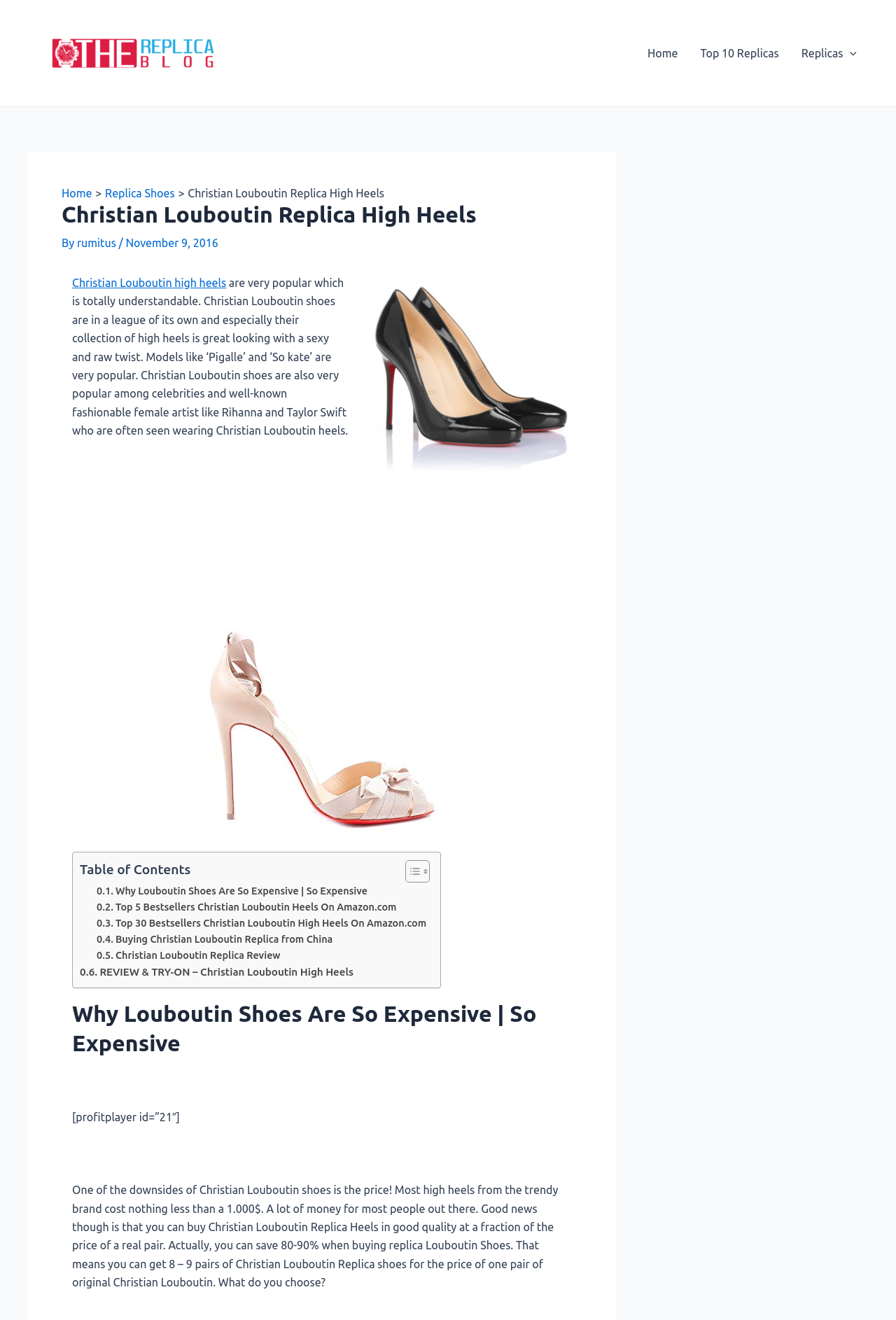What is the brand of shoes discussed on this webpage?
Offer a detailed and full explanation in response to the question.

I determined this by looking at the title of the webpage, 'Christian Louboutin Replica High Heels', and the content of the webpage, which mentions 'Christian Louboutin shoes' and 'Christian Louboutin heels' multiple times.